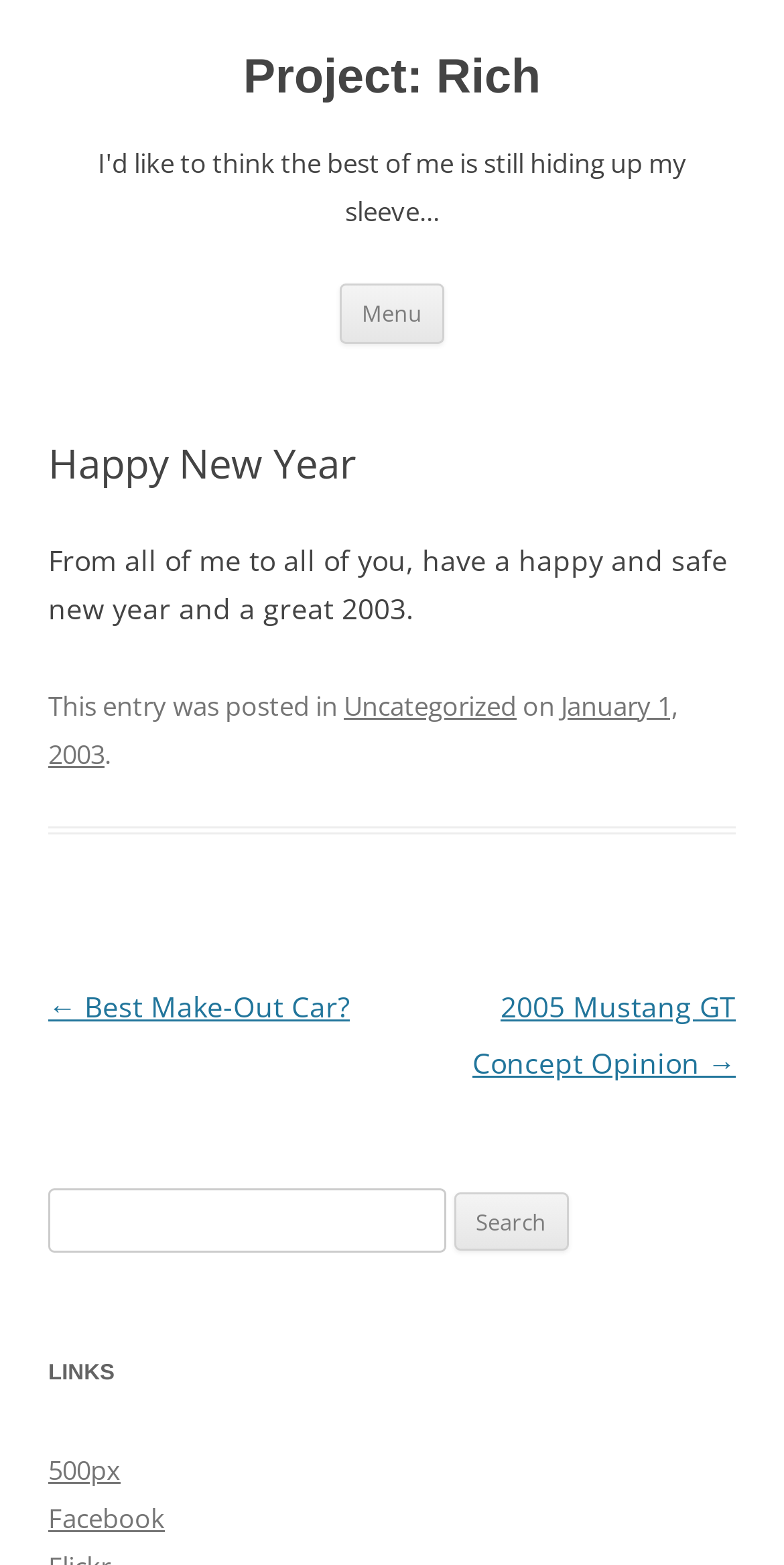Identify the bounding box of the UI element that matches this description: "Menu".

[0.433, 0.181, 0.567, 0.219]